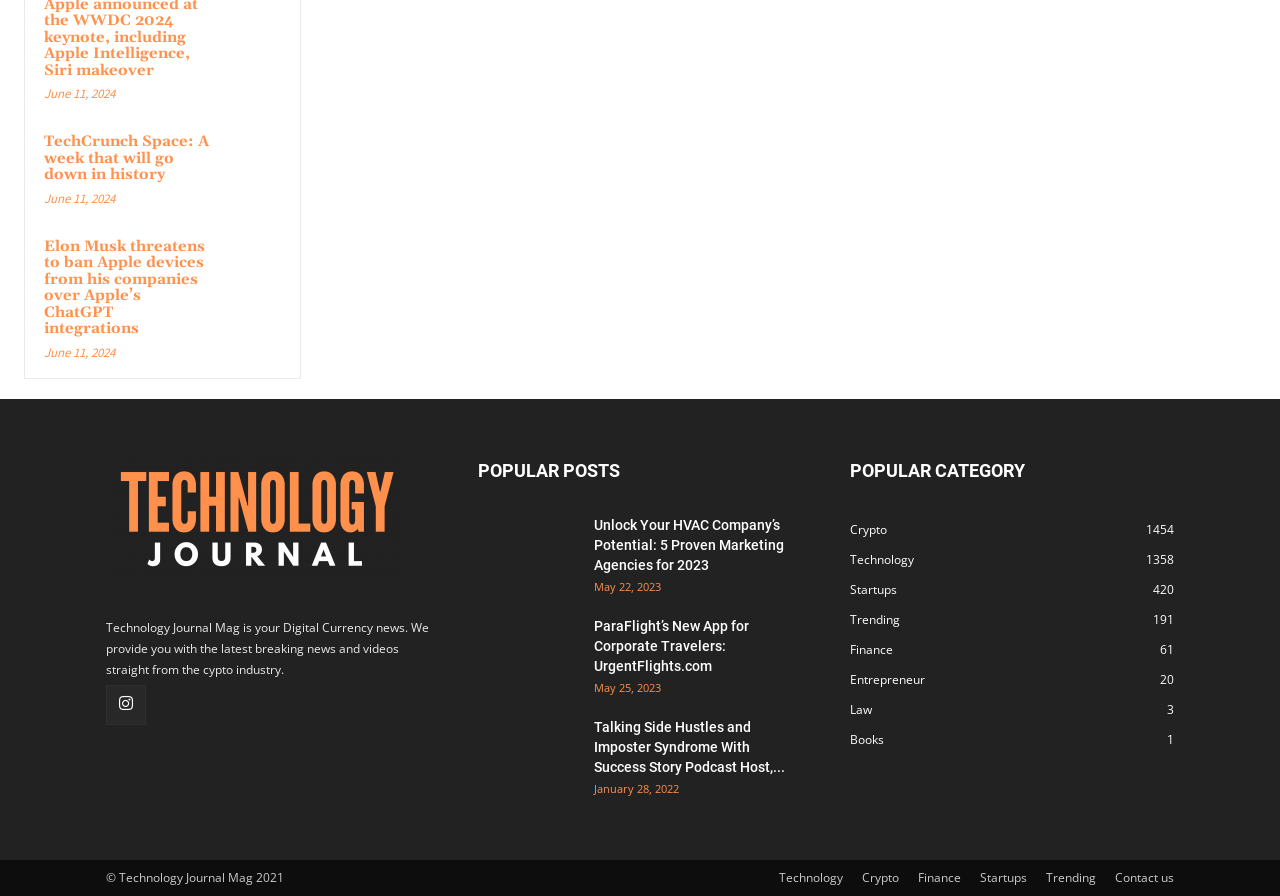Please answer the following question as detailed as possible based on the image: 
What is the year of the copyright statement?

I found the year of the copyright statement by looking at the bottom of the webpage, where there is a static text element with the text '© Technology Journal Mag 2021'.